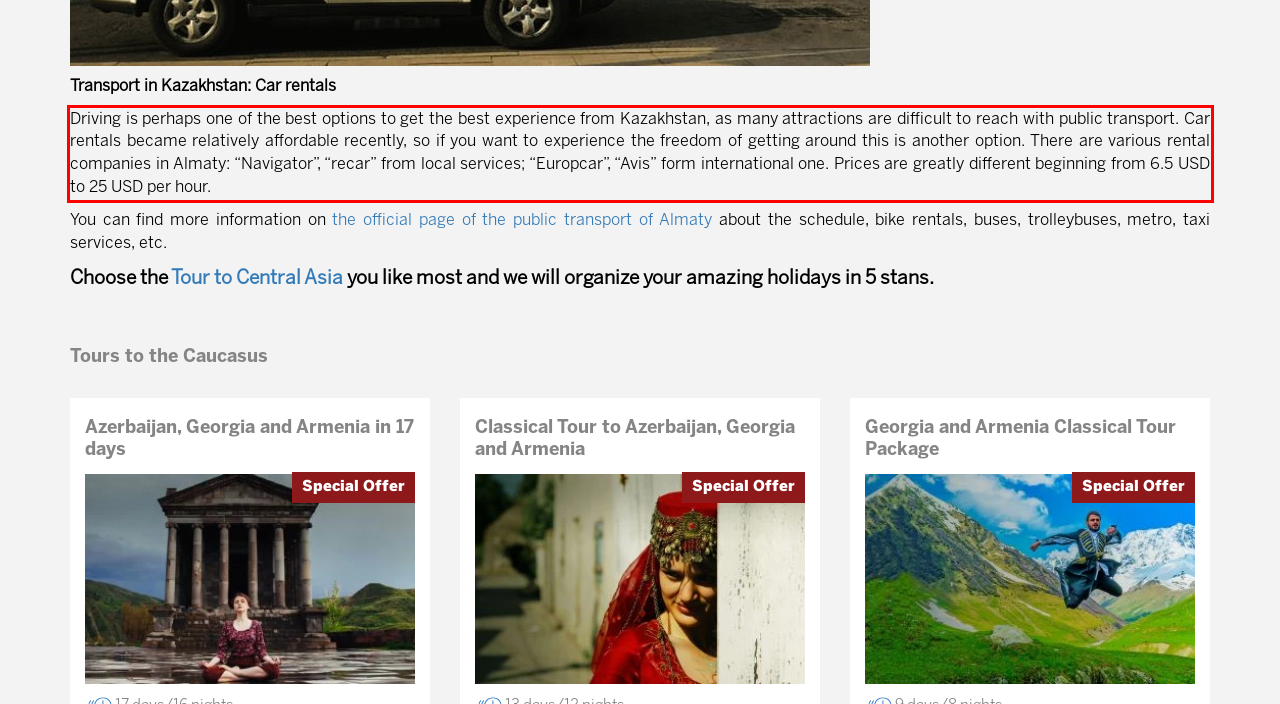From the screenshot of the webpage, locate the red bounding box and extract the text contained within that area.

Driving is perhaps one of the best options to get the best experience from Kazakhstan, as many attractions are difficult to reach with public transport. Car rentals became relatively affordable recently, so if you want to experience the freedom of getting around this is another option. There are various rental companies in Almaty: “Navigator”, “recar” from local services; “Europcar”, “Avis” form international one. Prices are greatly different beginning from 6.5 USD to 25 USD per hour.